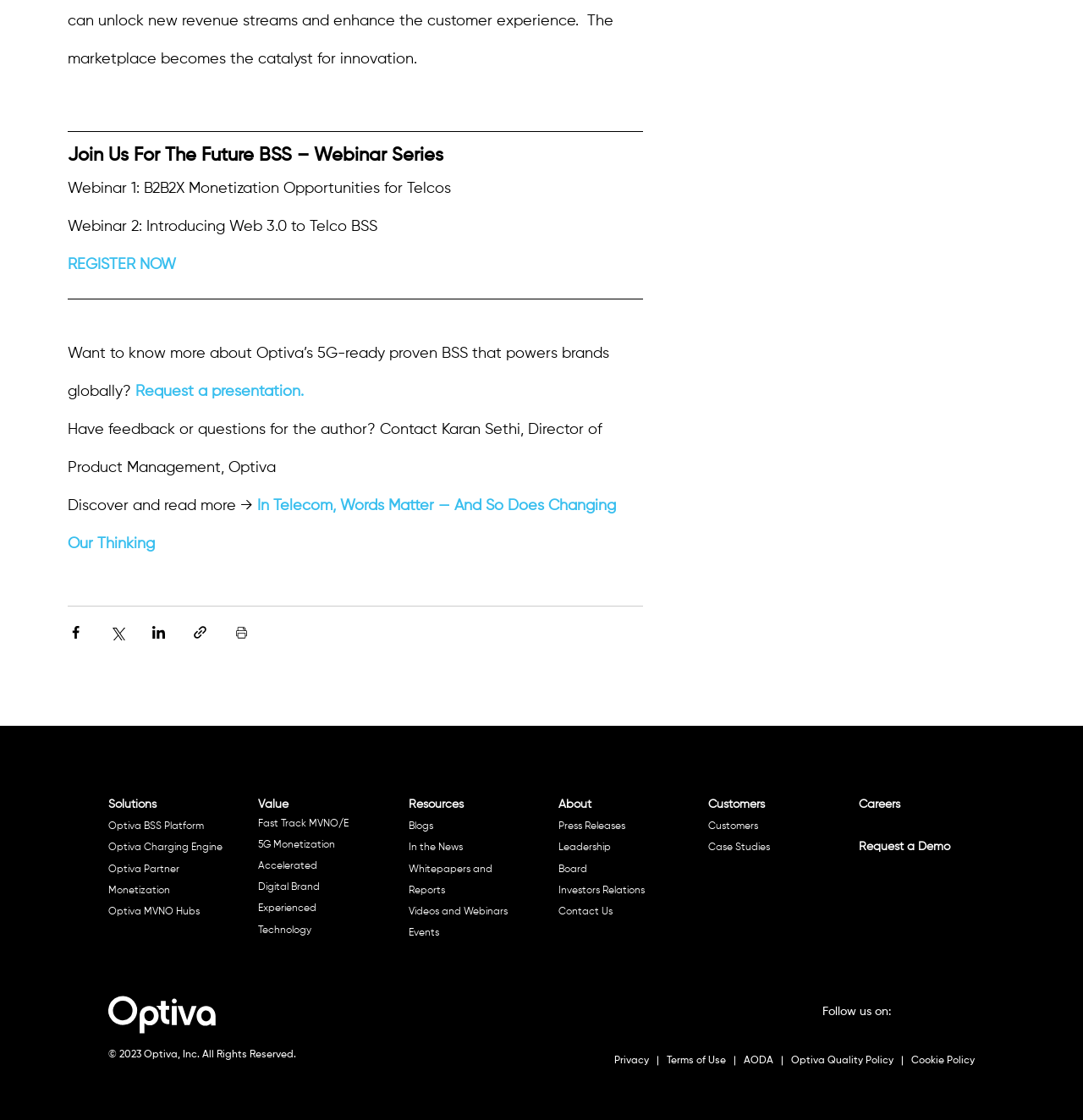Please answer the following question using a single word or phrase: 
How can I request a presentation?

Click 'Request a presentation.'